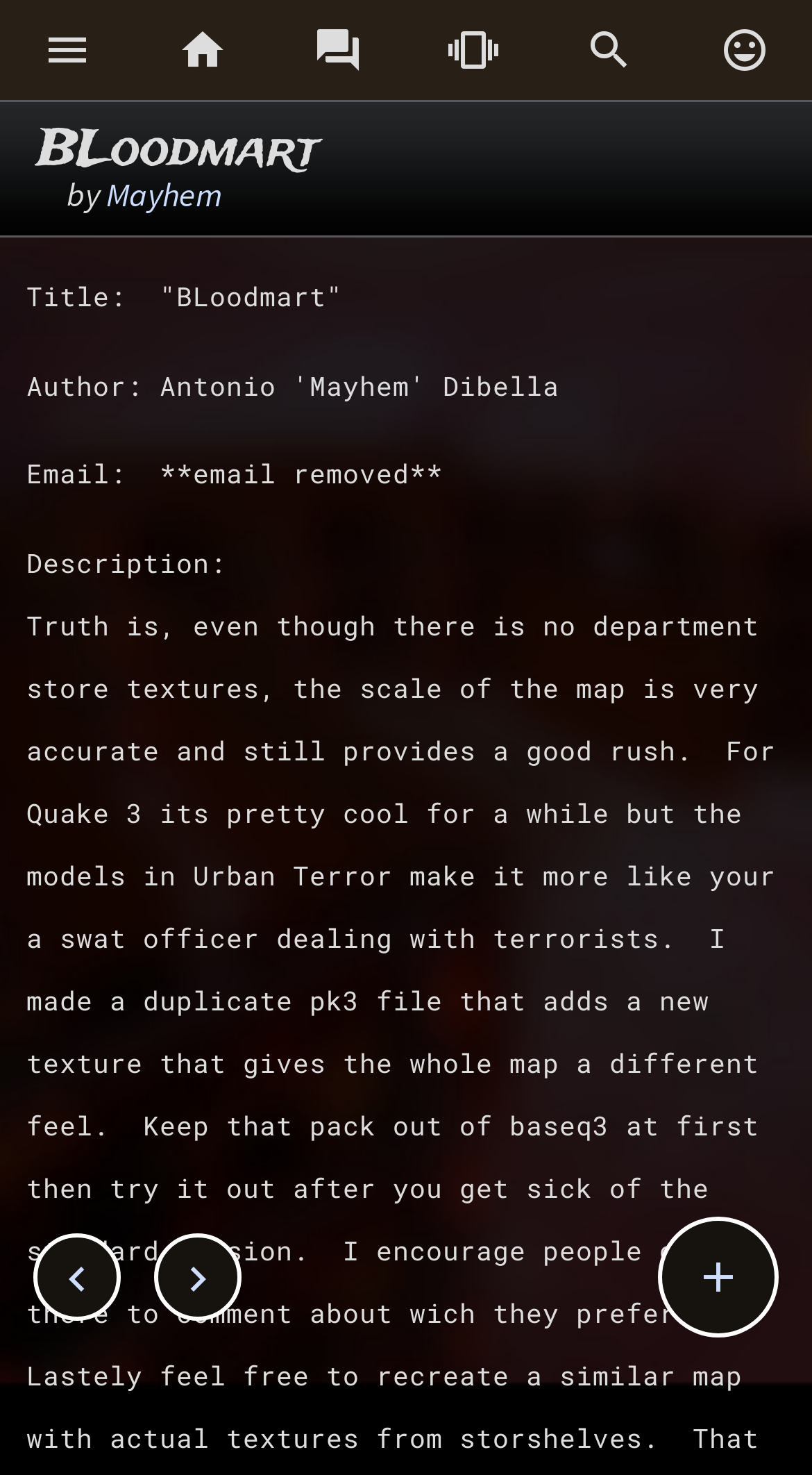Please determine the bounding box coordinates for the element that should be clicked to follow these instructions: "Click the last icon".

[0.815, 0.828, 0.954, 0.904]